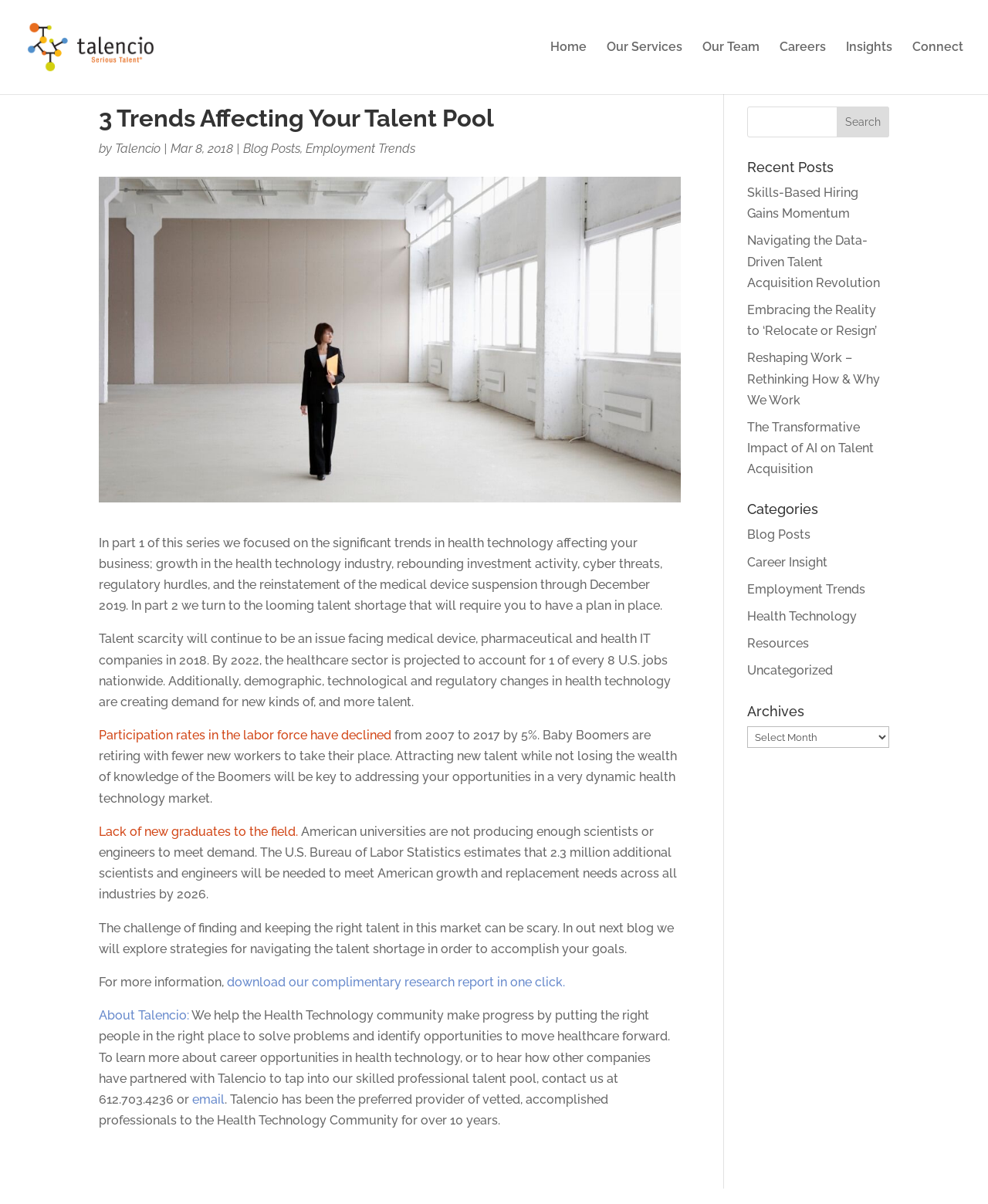Please find the bounding box for the UI component described as follows: "Skills-Based Hiring Gains Momentum".

[0.756, 0.154, 0.869, 0.183]